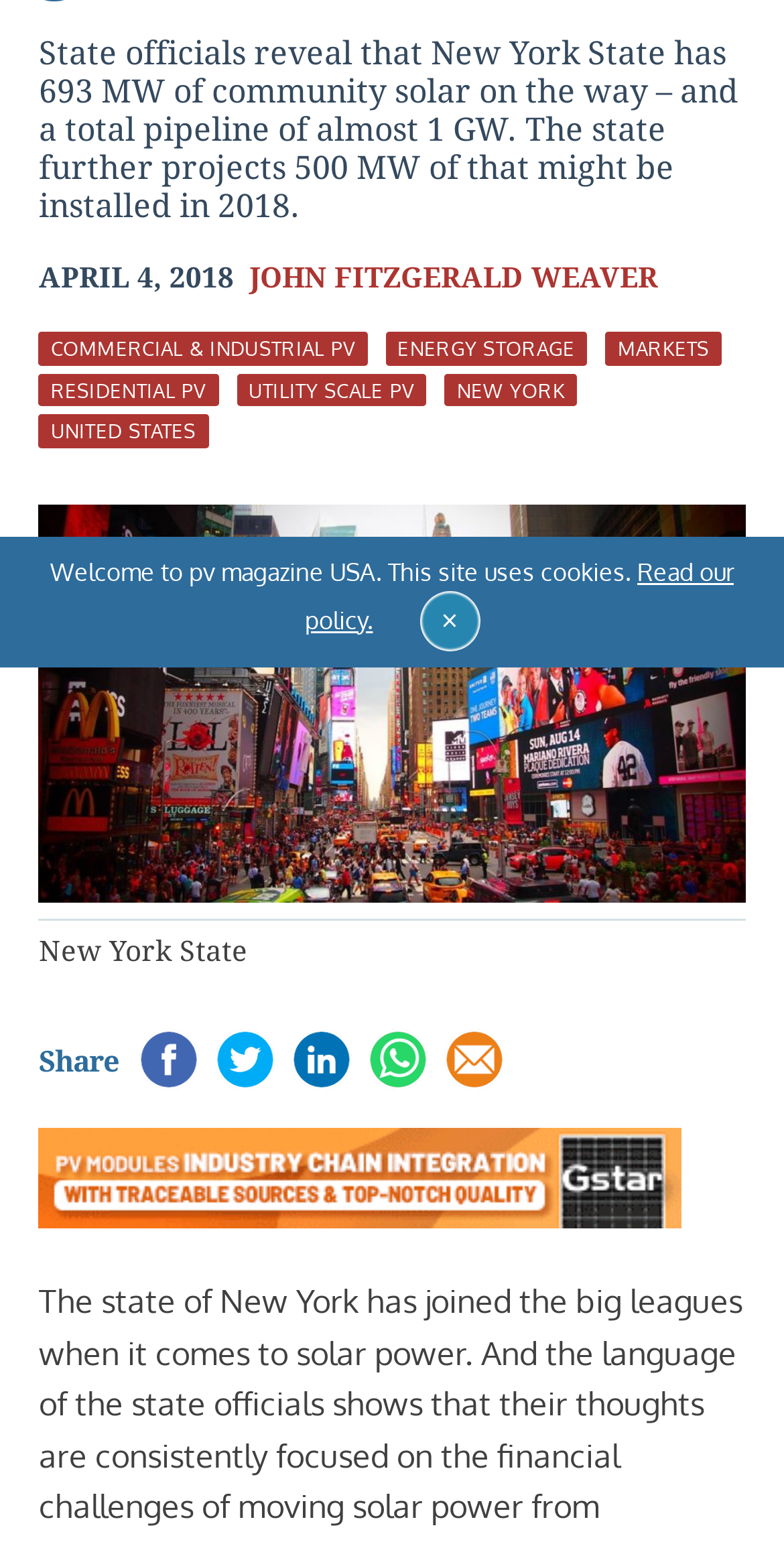Find and provide the bounding box coordinates for the UI element described here: "parent_node: Share". The coordinates should be given as four float numbers between 0 and 1: [left, top, right, bottom].

[0.177, 0.668, 0.254, 0.707]